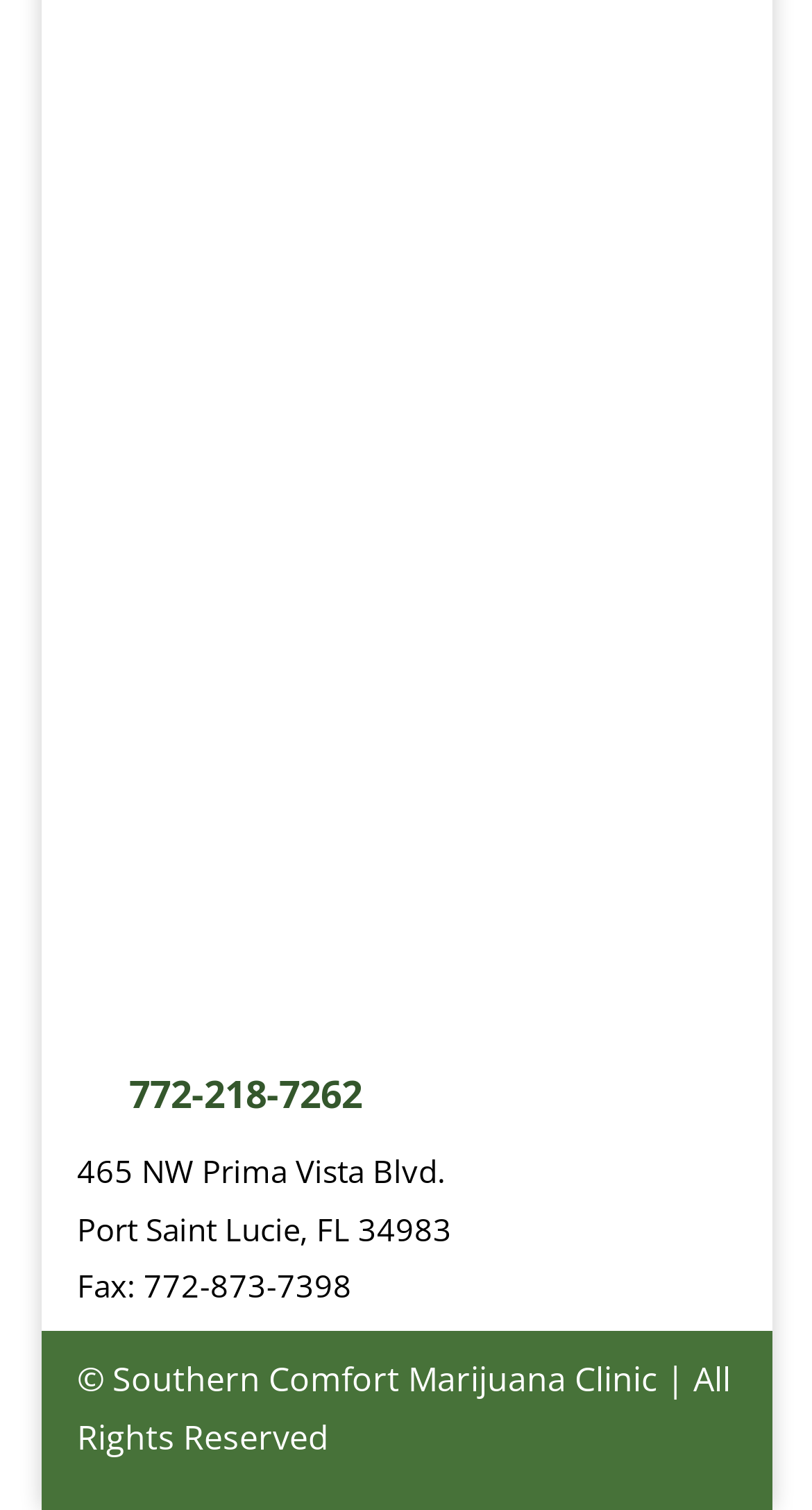In which city is the clinic located?
Please look at the screenshot and answer in one word or a short phrase.

Port Saint Lucie